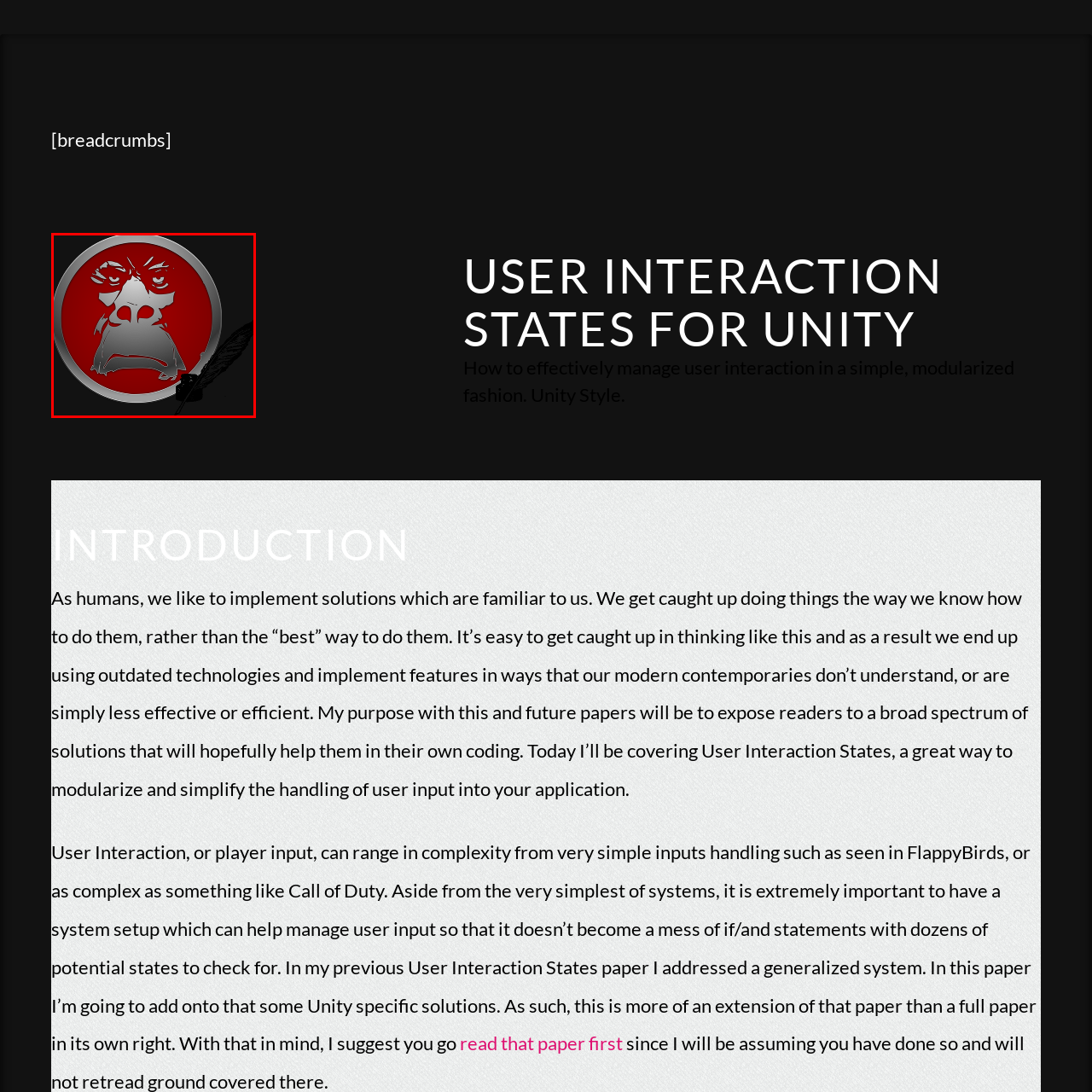Provide an in-depth description of the image within the red bounding box.

The image features a striking emblem that serves as a visual representation for "Gorilla Tactics". Centered within a bold, round red background, the image showcases the face of a gorilla, characterized by intense, glaring eyes and a pronounced snout. The gorilla's facial expression conveys a sense of seriousness and determination, which aligns with the theme of strategy and focus inherent in tactical discussions. Surrounding the gorilla's likeness is a silver circular border, enhancing the prominence of the design. To the right of the emblem, a quill and inkwell symbolize creativity and intellectual engagement, suggesting a blend of tactical wisdom and thoughtful approach. This emblem effectively represents key concepts related to user interaction states in Unity, emphasizing the importance of strategy and clarity in coding and game development.